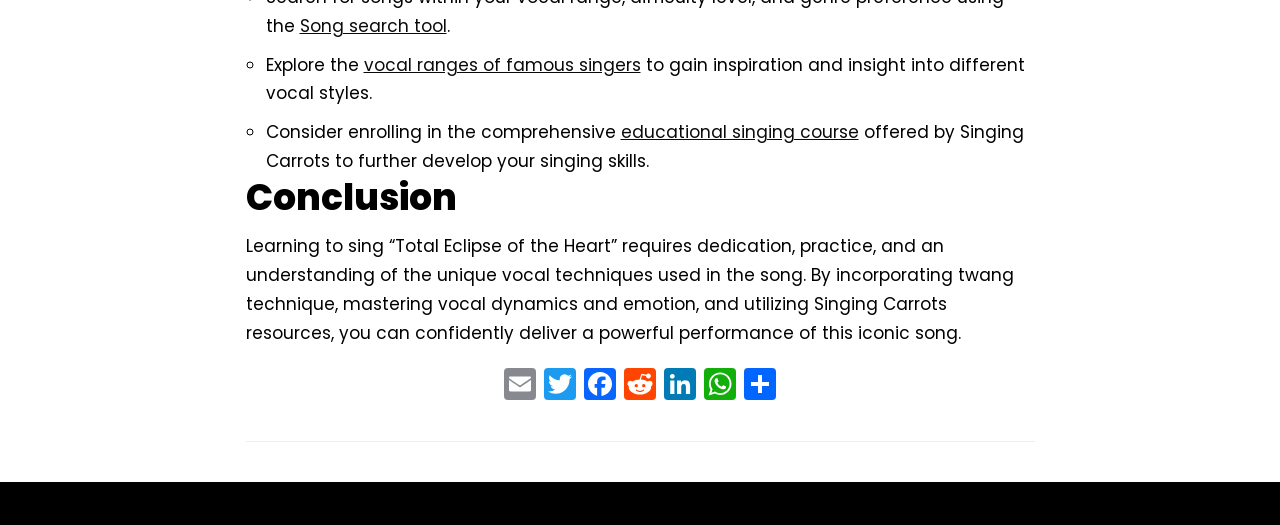Please identify the bounding box coordinates of the element I need to click to follow this instruction: "Email".

[0.391, 0.7, 0.422, 0.771]